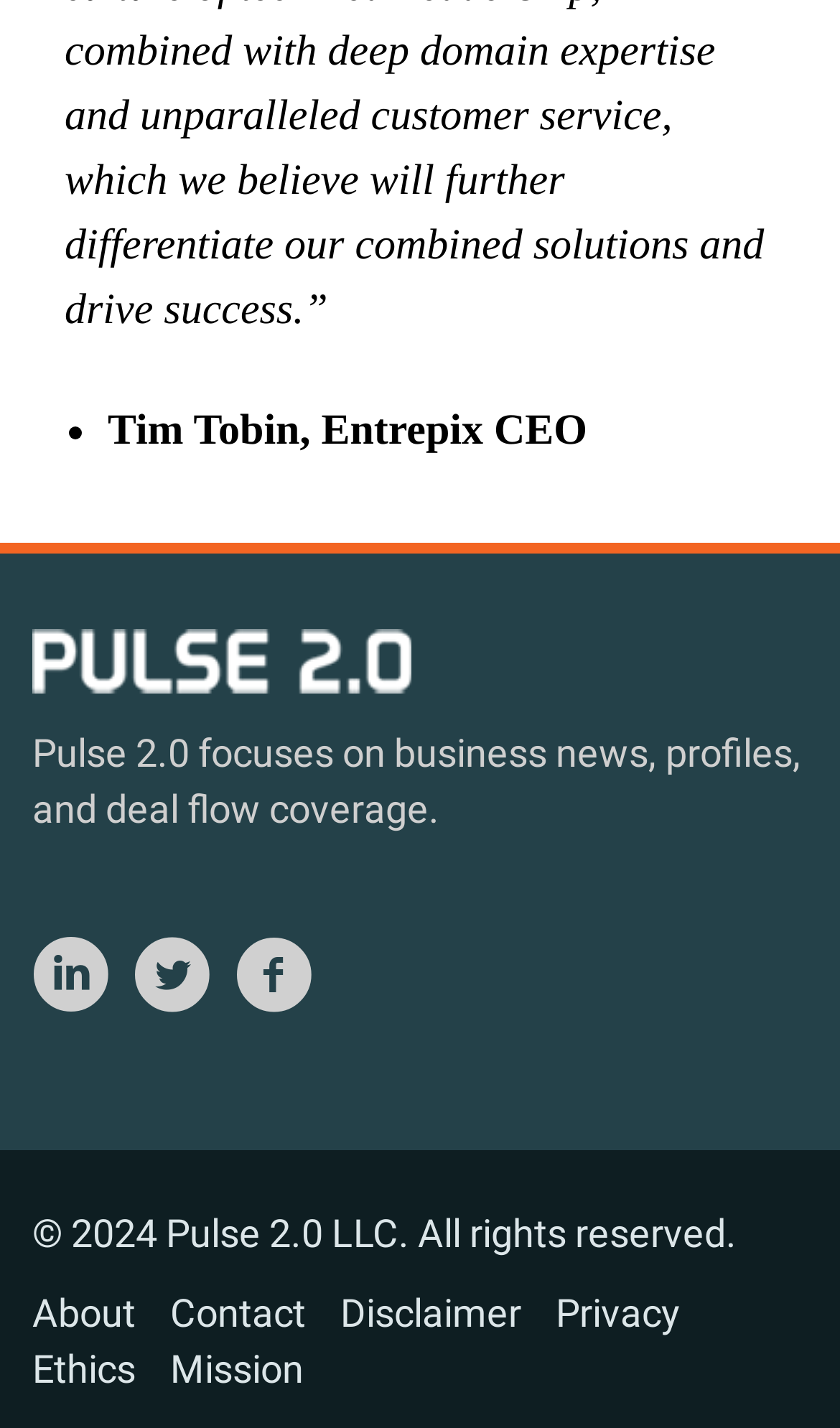Please identify the bounding box coordinates of the element's region that I should click in order to complete the following instruction: "Contact us". The bounding box coordinates consist of four float numbers between 0 and 1, i.e., [left, top, right, bottom].

[0.203, 0.904, 0.364, 0.936]